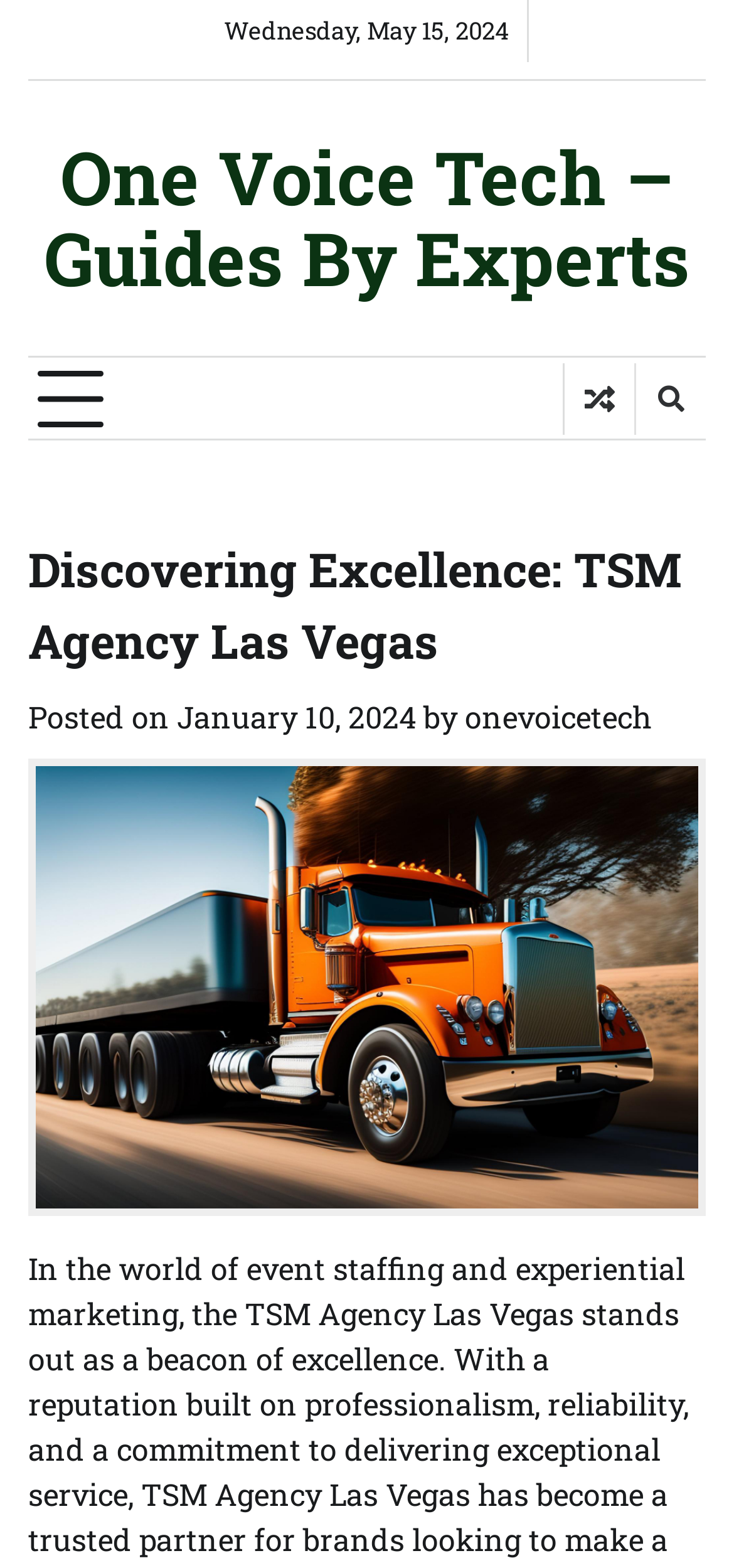Find the bounding box coordinates for the HTML element described as: "title="Search"". The coordinates should consist of four float values between 0 and 1, i.e., [left, top, right, bottom].

[0.864, 0.231, 0.962, 0.277]